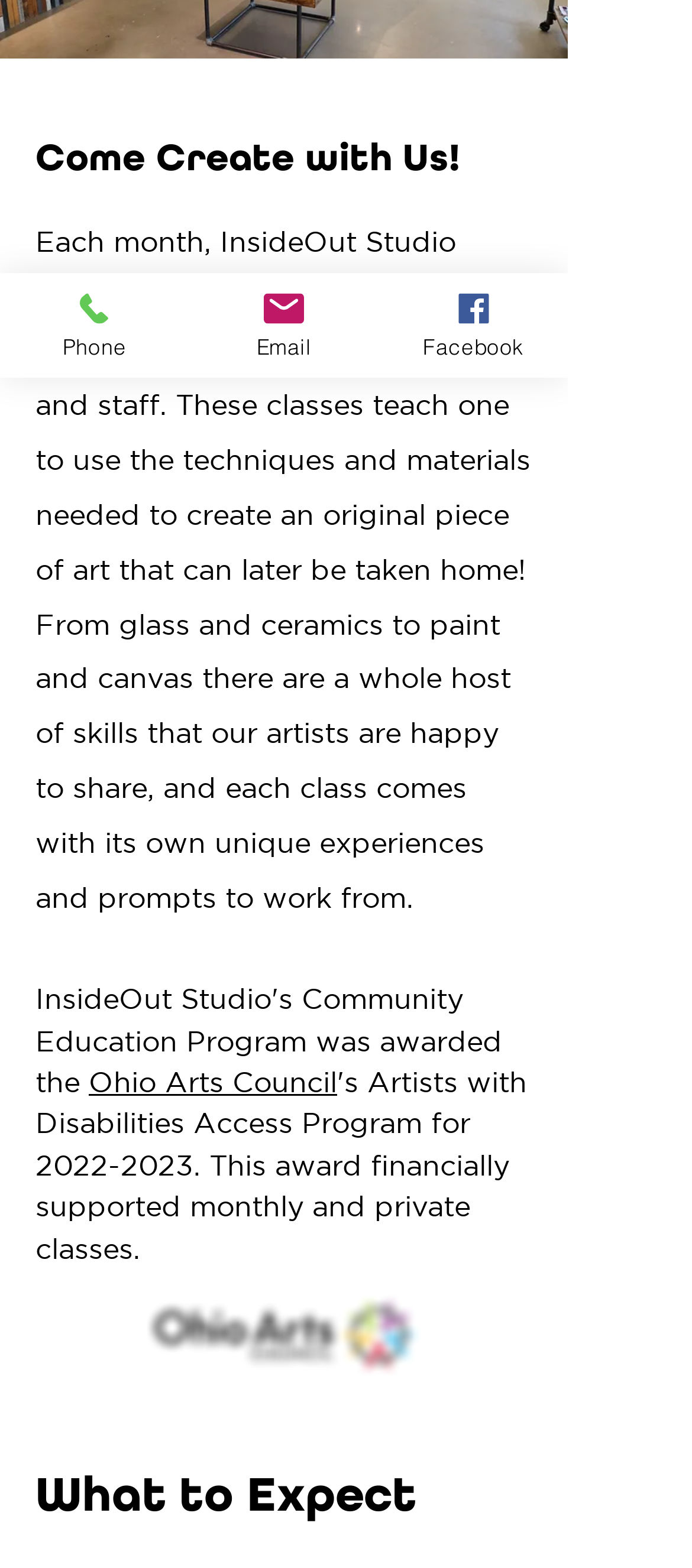Based on the element description Ohio Arts Council, identify the bounding box coordinates for the UI element. The coordinates should be in the format (top-left x, top-left y, bottom-right x, bottom-right y) and within the 0 to 1 range.

[0.128, 0.683, 0.487, 0.7]